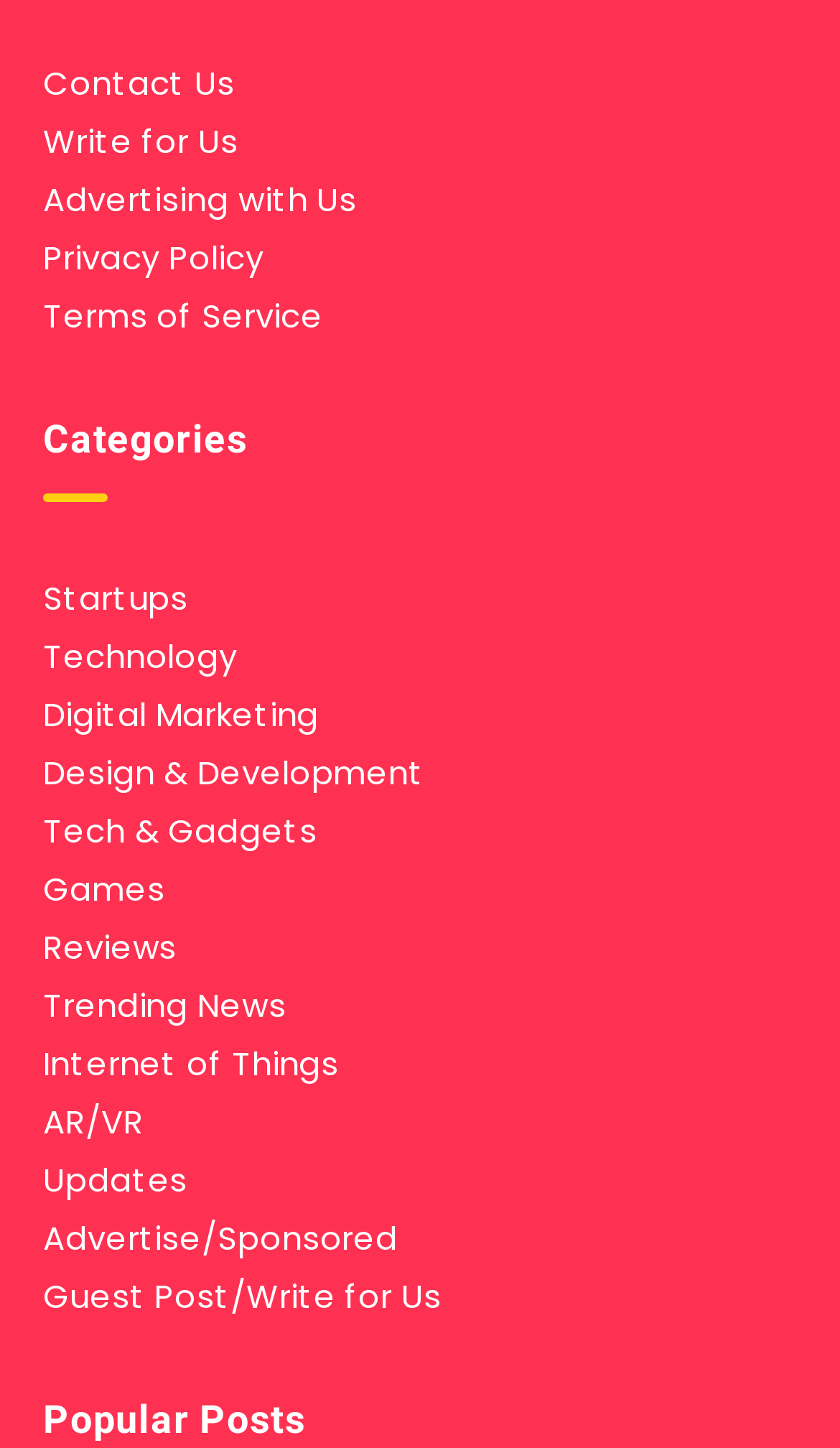How many links are there under 'Categories'?
Answer with a single word or phrase by referring to the visual content.

13